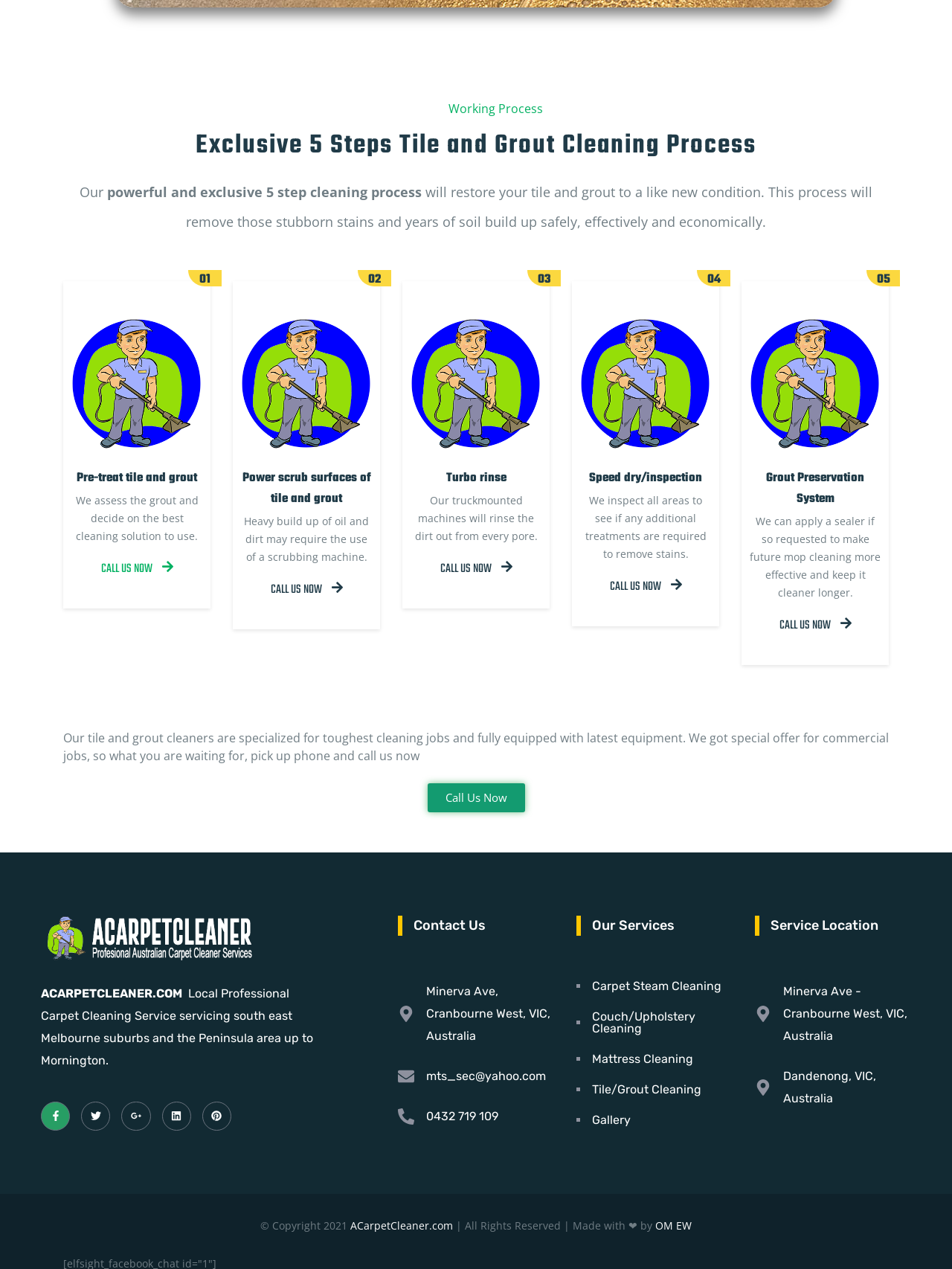Provide your answer in a single word or phrase: 
What is the address of the company?

Minerva Ave, Cranbourne West, VIC, Australia